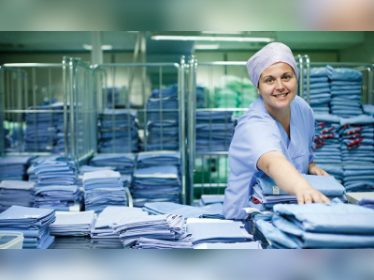Explain the image in a detailed way.

The image depicts a woman in hospital scrubs working efficiently in a linen supply area. She is smiling and appears to be organizing a stack of freshly laundered blue hospital linens, with multiple piles visible around her. The setting suggests a clean and well-organized environment typical of a healthcare facility. This scene underscores the importance of hospital linen supply and management services, a market projected to grow significantly from a value of USD 12.1 billion in 2021 to USD 20.14 billion by 2028, as noted in recent research by SkyQuest Technology. The diligent work of individuals like her plays a crucial role in maintaining hygiene and efficiency within medical settings.